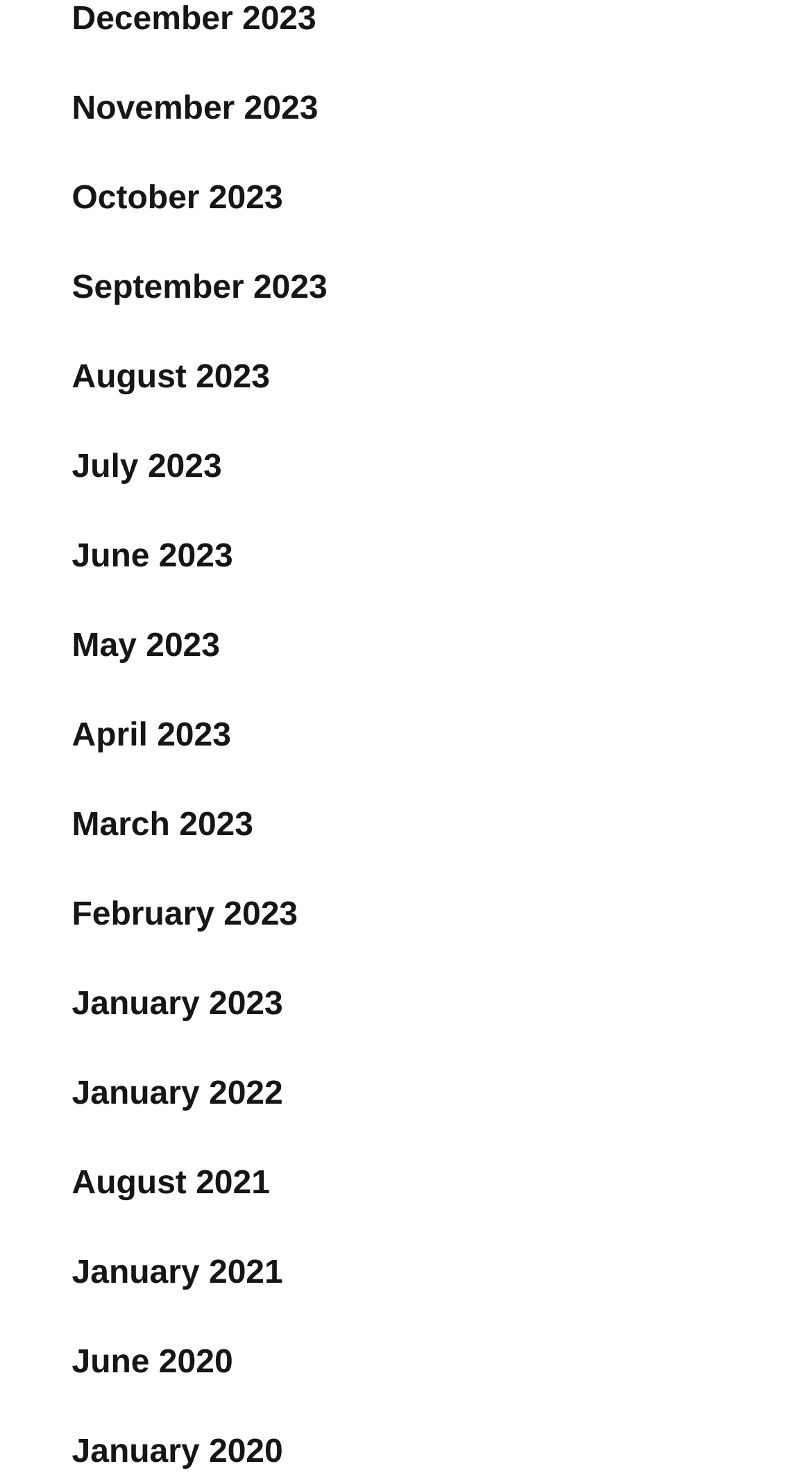Based on the image, please respond to the question with as much detail as possible:
How many months are listed in 2023?

I can count the number of links with '2023' in the text, and there are 12 links, one for each month of the year.